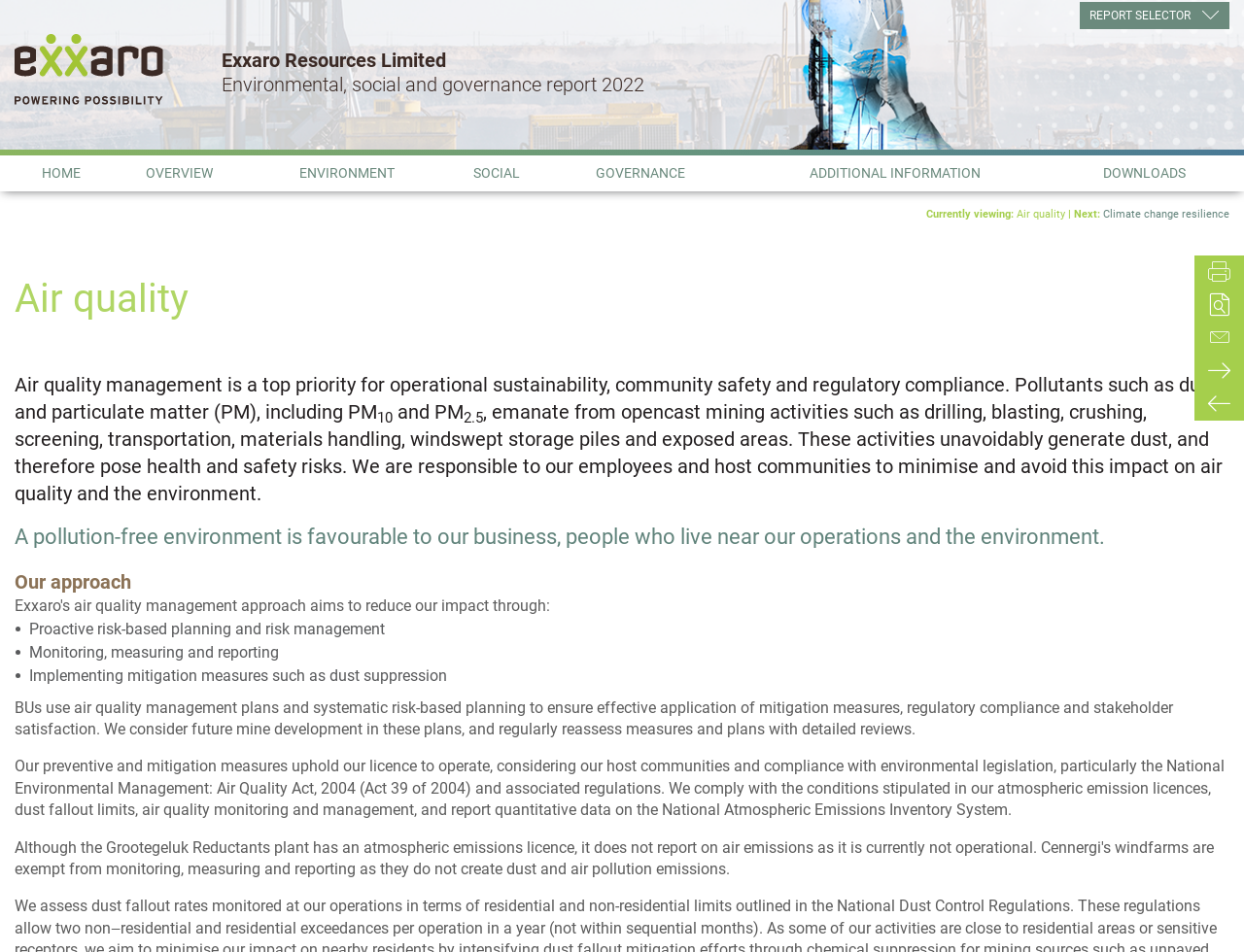Please locate the bounding box coordinates of the region I need to click to follow this instruction: "Click the 'Logo' link".

[0.012, 0.062, 0.131, 0.081]